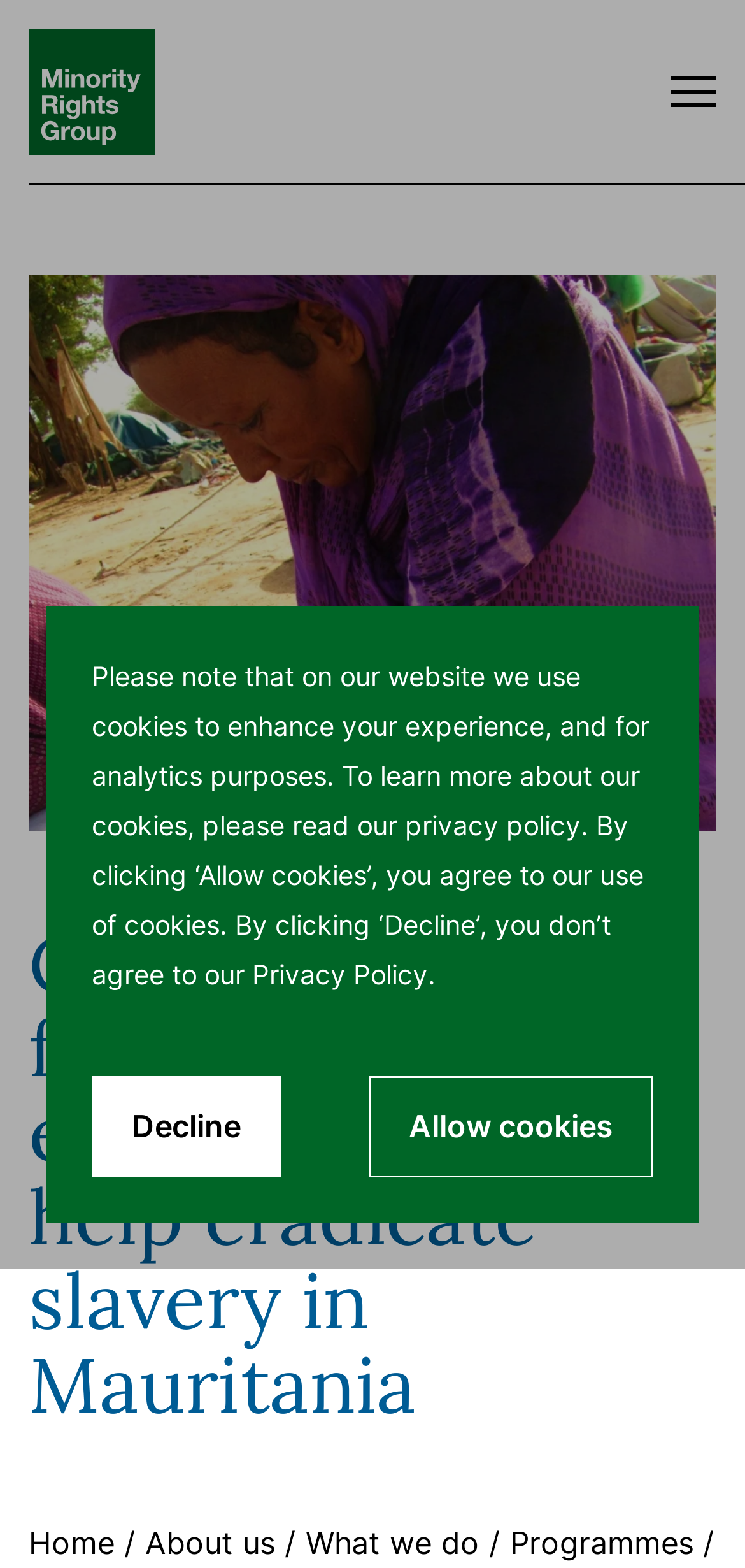Based on the element description "About us", predict the bounding box coordinates of the UI element.

[0.195, 0.972, 0.369, 0.996]